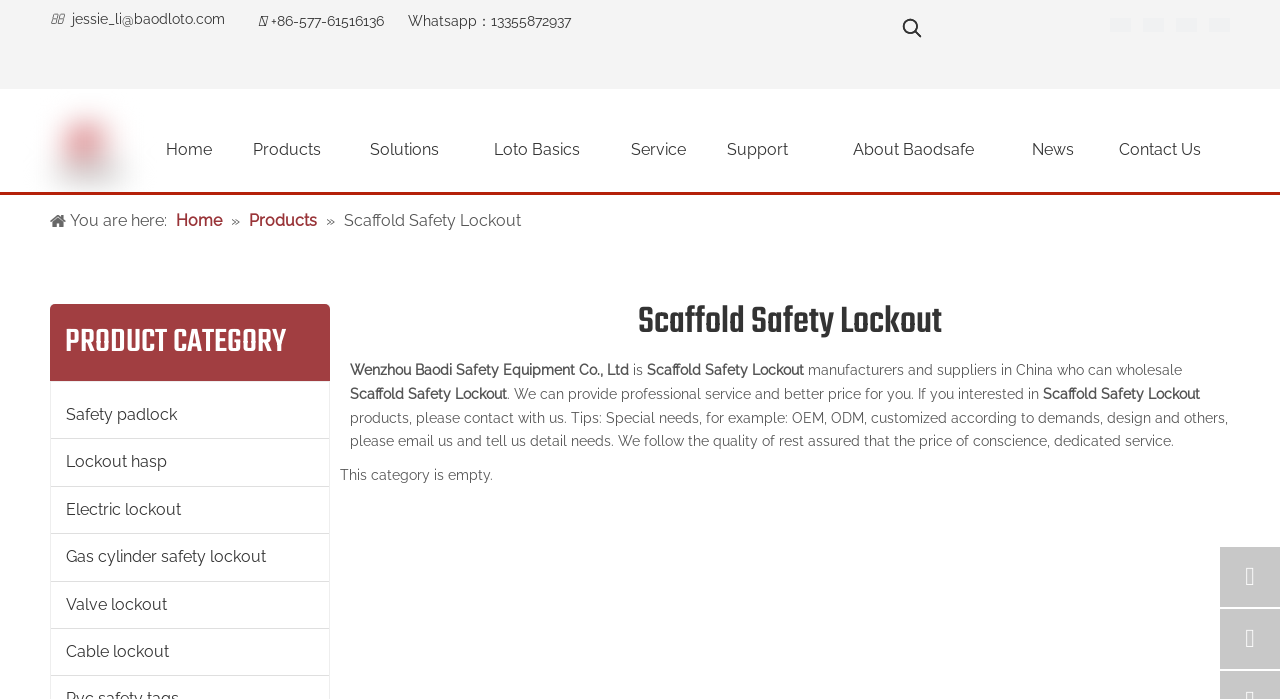Find the bounding box coordinates for the UI element whose description is: "Contact Us". The coordinates should be four float numbers between 0 and 1, in the format [left, top, right, bottom].

[0.851, 0.172, 0.961, 0.258]